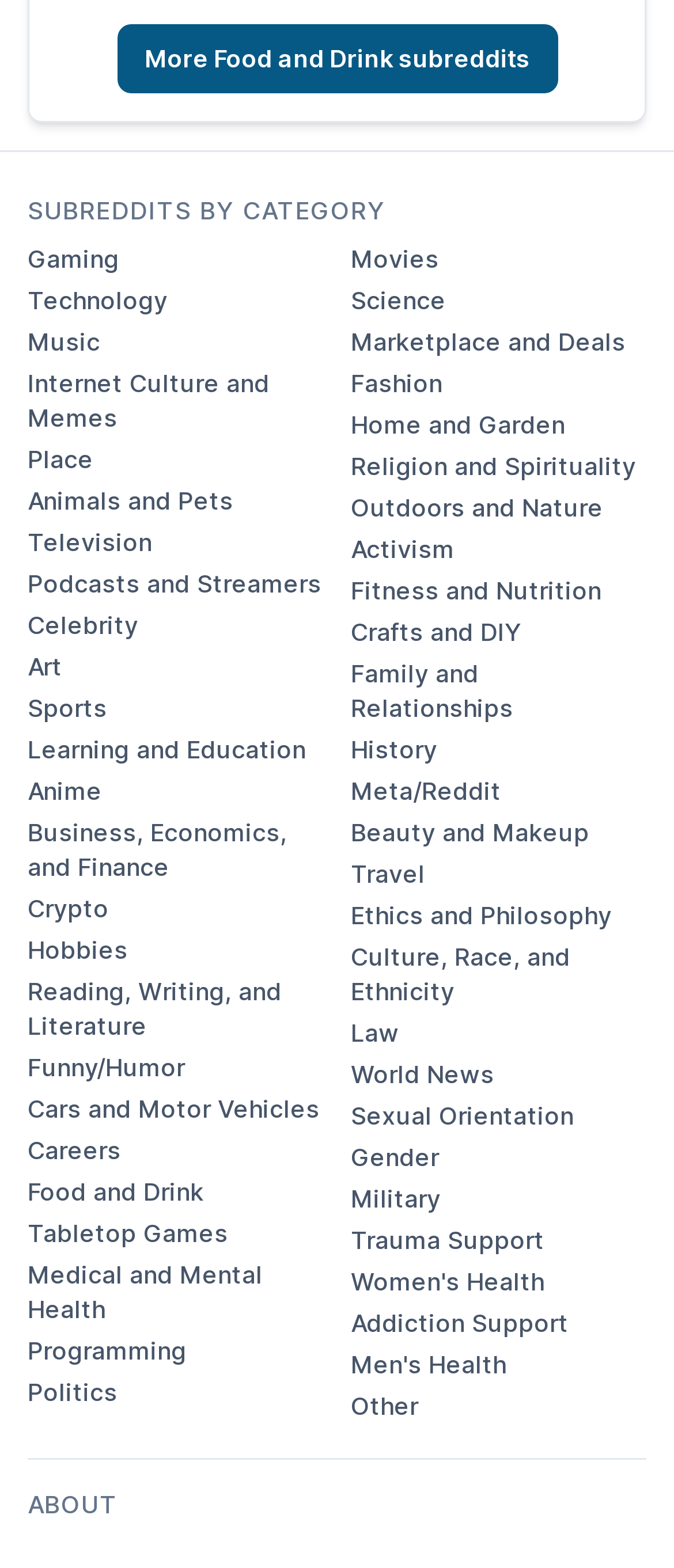Find the bounding box coordinates of the UI element according to this description: "Trauma Support".

[0.521, 0.782, 0.808, 0.801]